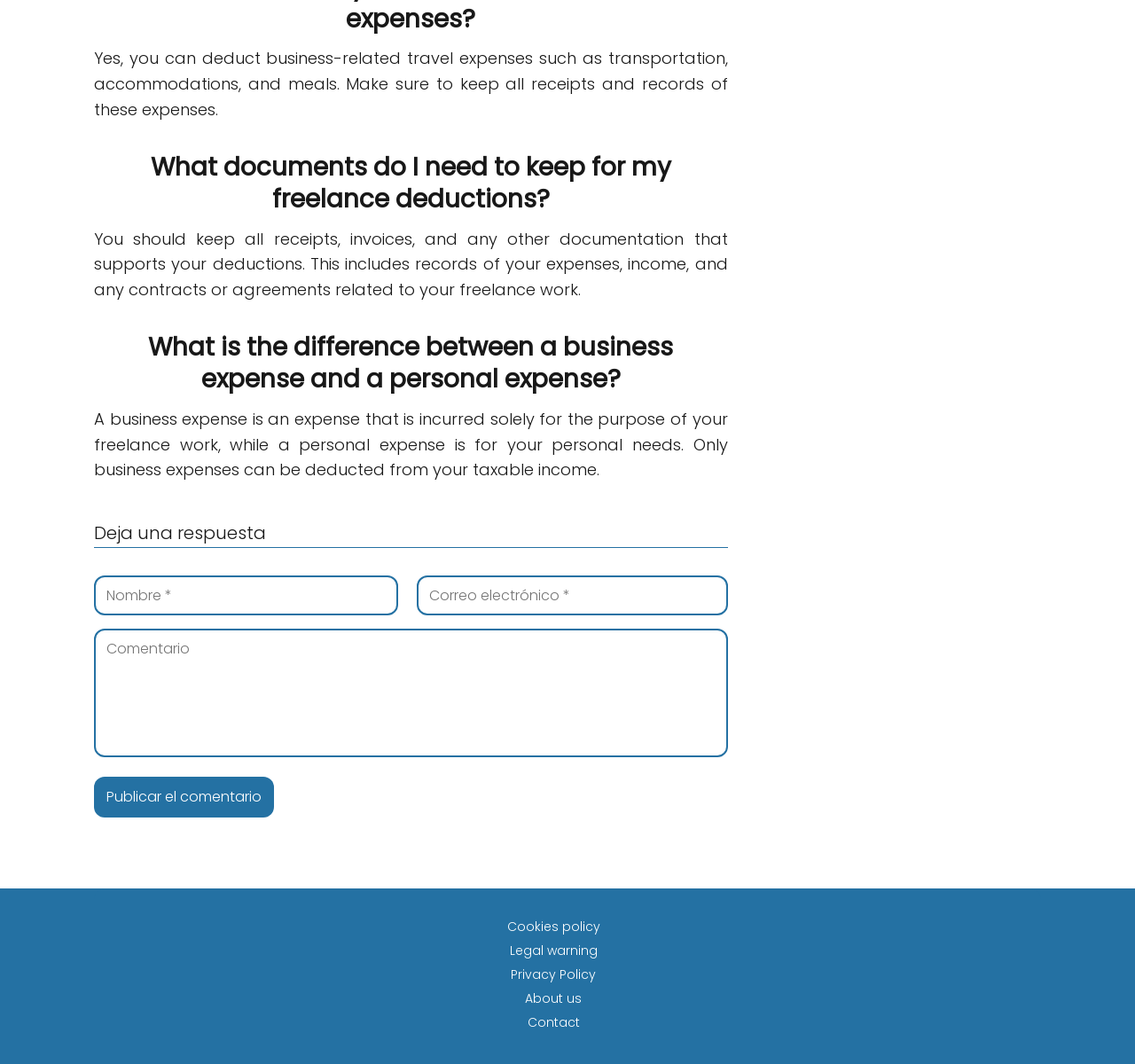What can be deducted from taxable income?
Using the details shown in the screenshot, provide a comprehensive answer to the question.

According to the webpage, 'Only business expenses can be deducted from your taxable income.' This implies that business expenses are the only expenses that can be deducted from taxable income.